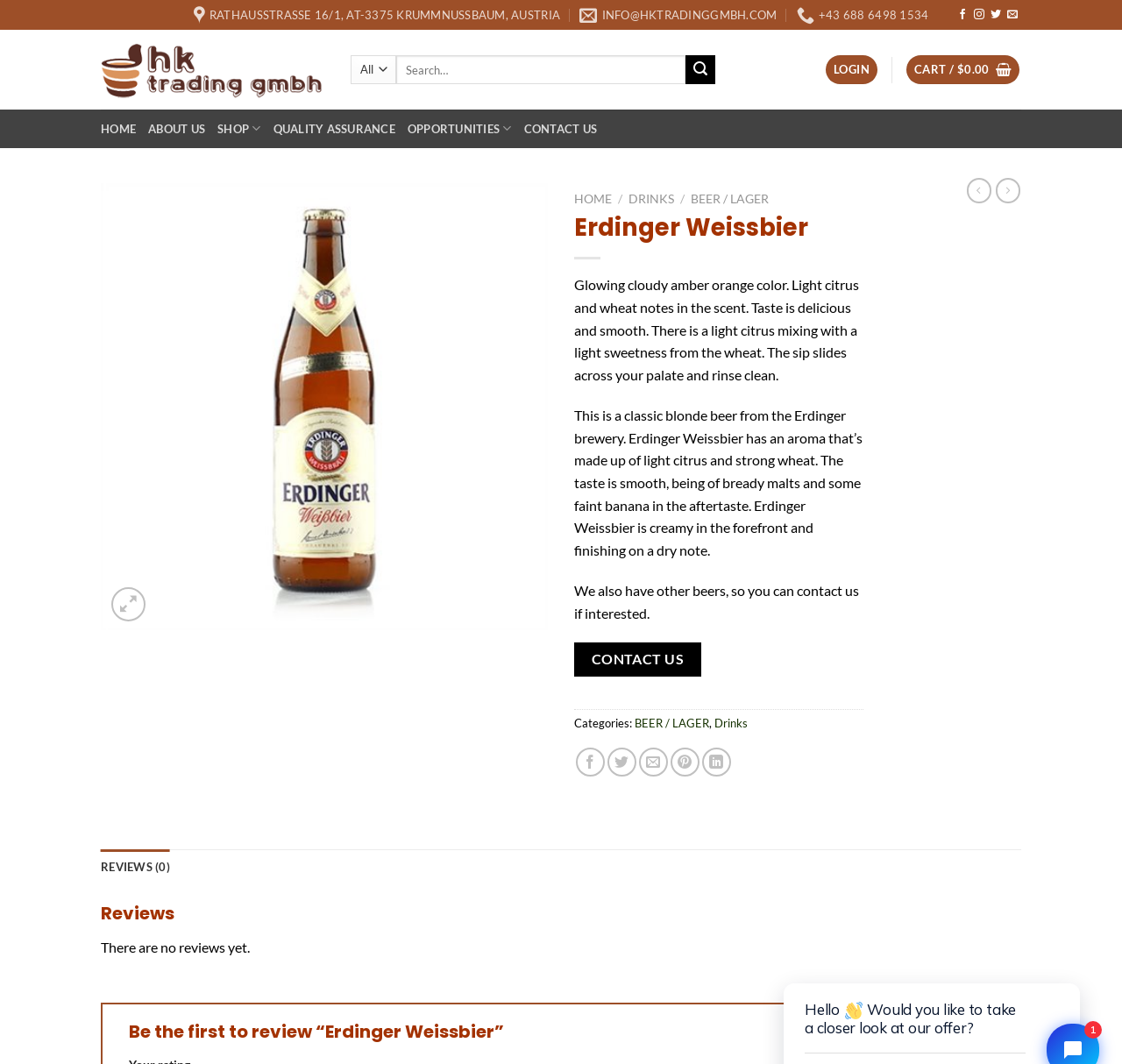Based on the image, please elaborate on the answer to the following question:
What is the phone number of hktradinggmbh?

I found the phone number by looking at the link element with the OCR text '+43 688 6498 1534' which is located at the top of the webpage.